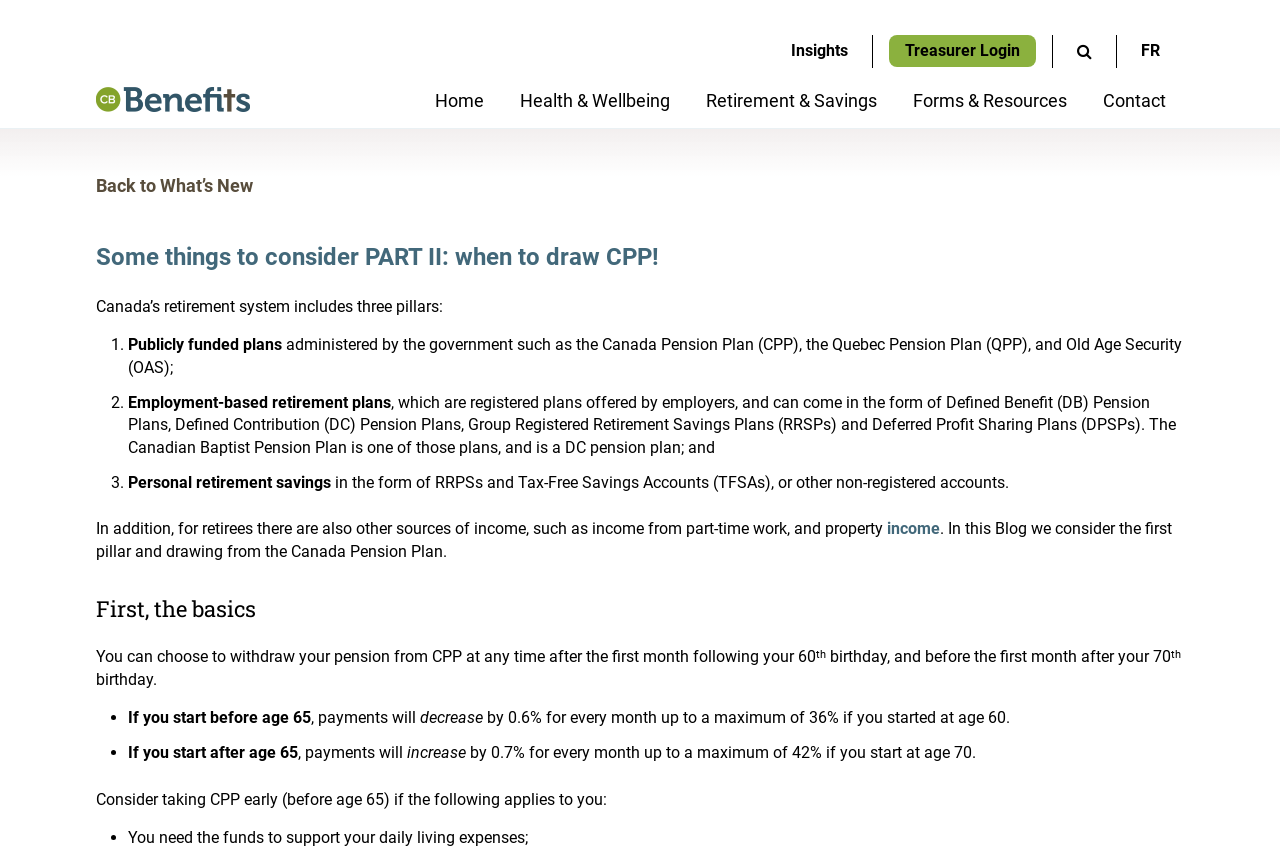Carefully examine the image and provide an in-depth answer to the question: What is the age range to withdraw pension from CPP?

According to the webpage, you can choose to withdraw your pension from CPP at any time after the first month following your 60th birthday, and before the first month after your 70th birthday.